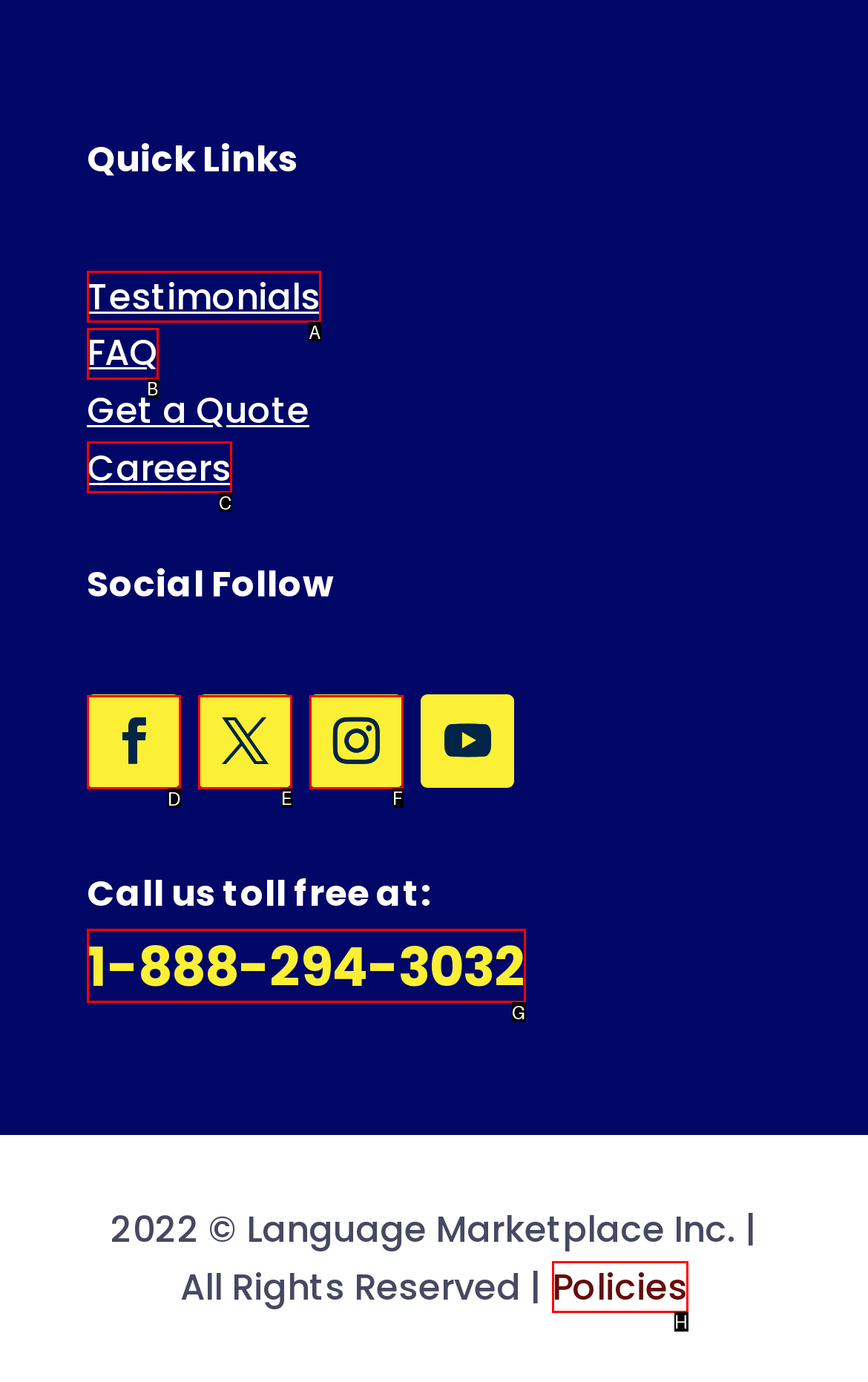Identify the correct UI element to click for the following task: Follow on Facebook Choose the option's letter based on the given choices.

D